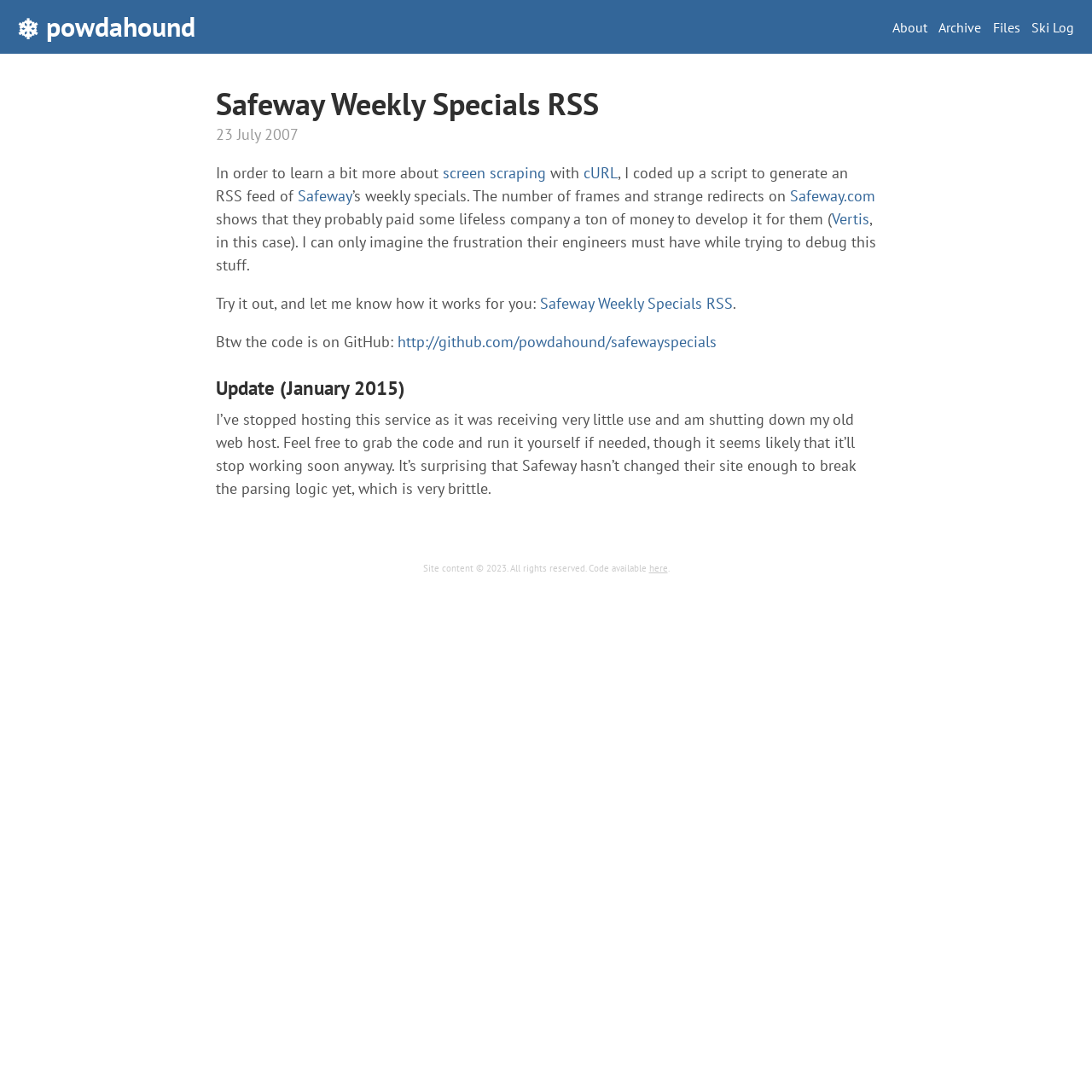What is the purpose of the script mentioned?
By examining the image, provide a one-word or phrase answer.

generate RSS feed